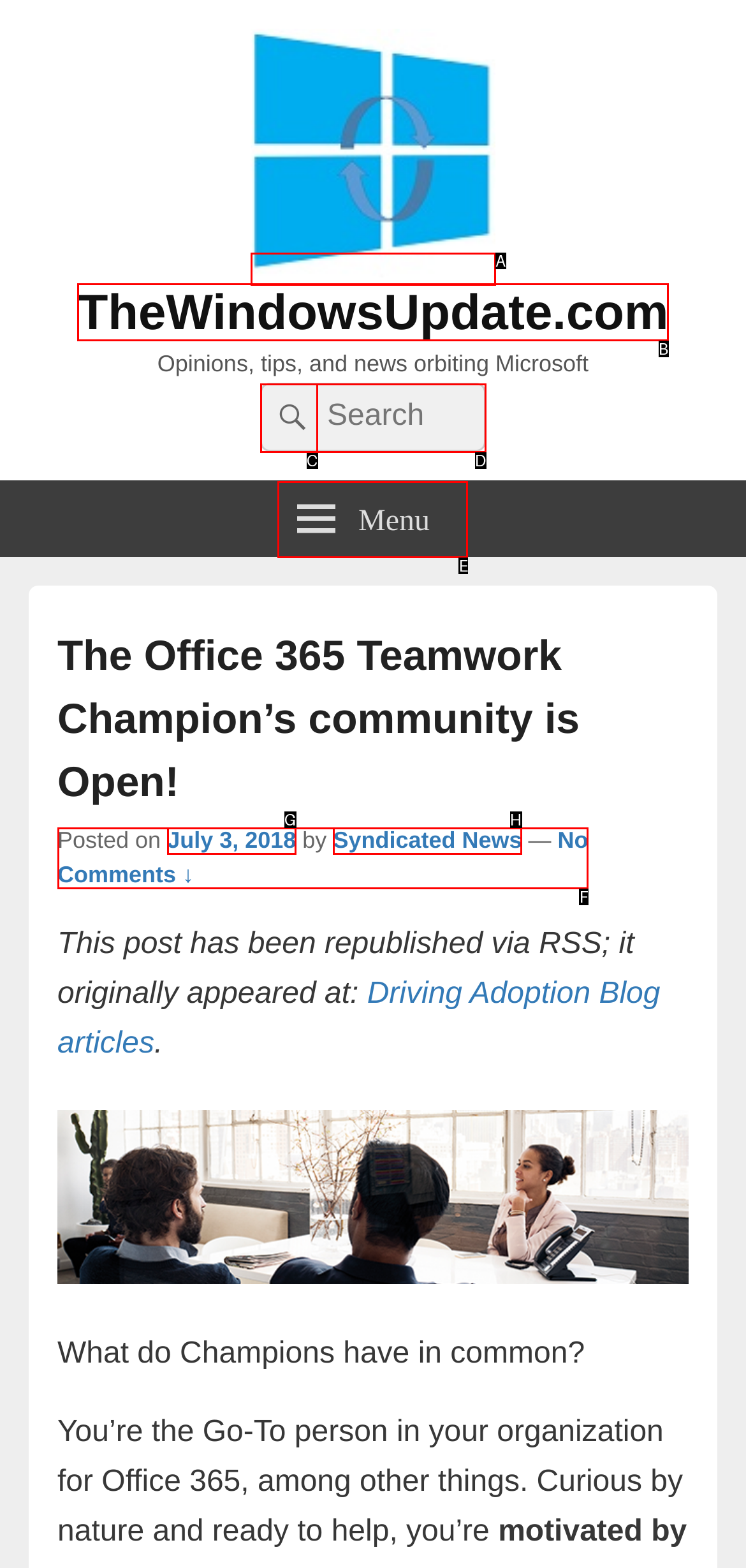Select the letter from the given choices that aligns best with the description: Menu. Reply with the specific letter only.

E